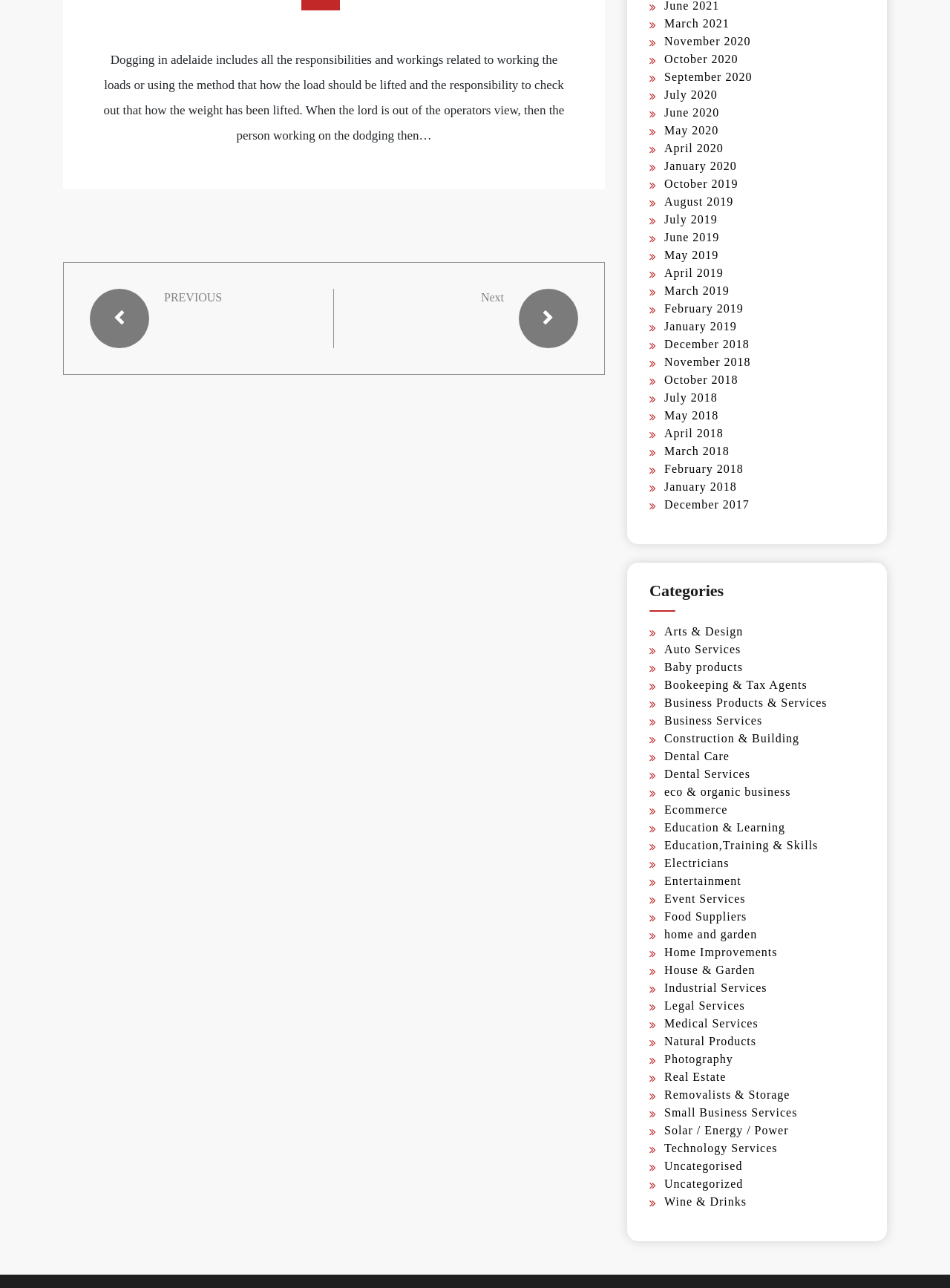How many categories are listed?
Please respond to the question with a detailed and thorough explanation.

There are 30 categories listed on the webpage, including Arts & Design, Auto Services, Baby products, and so on.